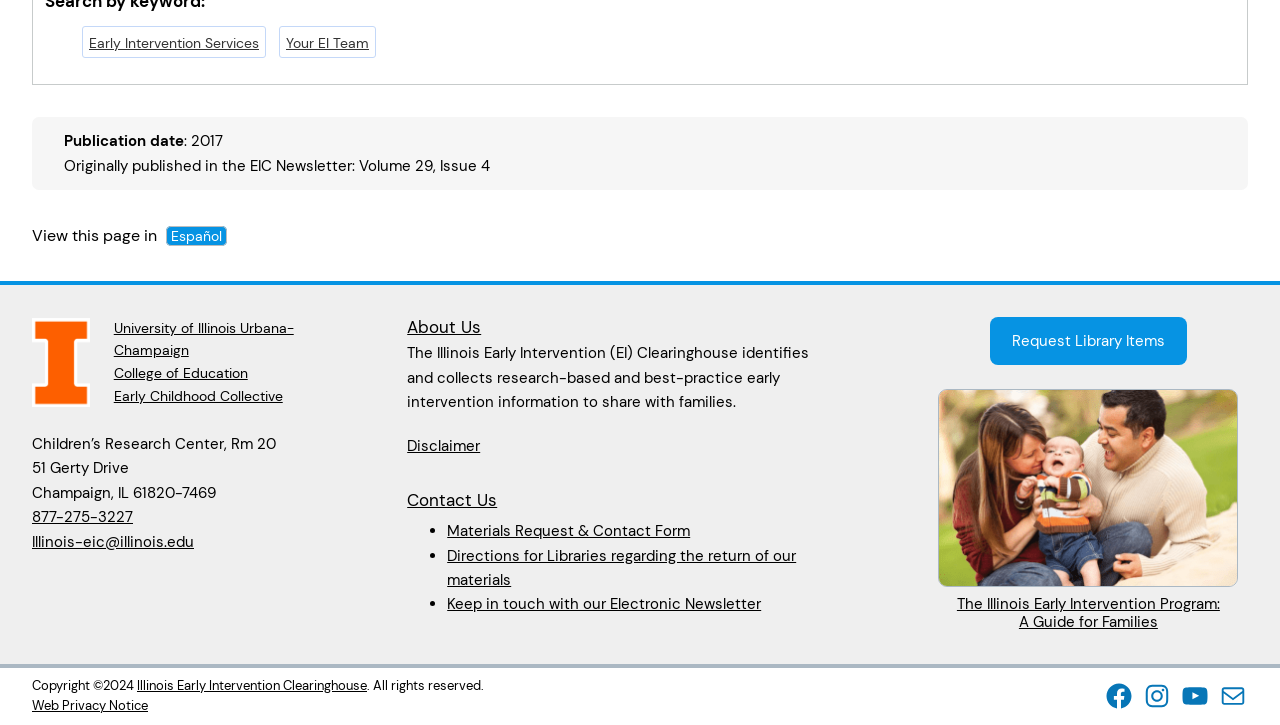Using the provided element description: "get A quote", identify the bounding box coordinates. The coordinates should be four floats between 0 and 1 in the order [left, top, right, bottom].

None